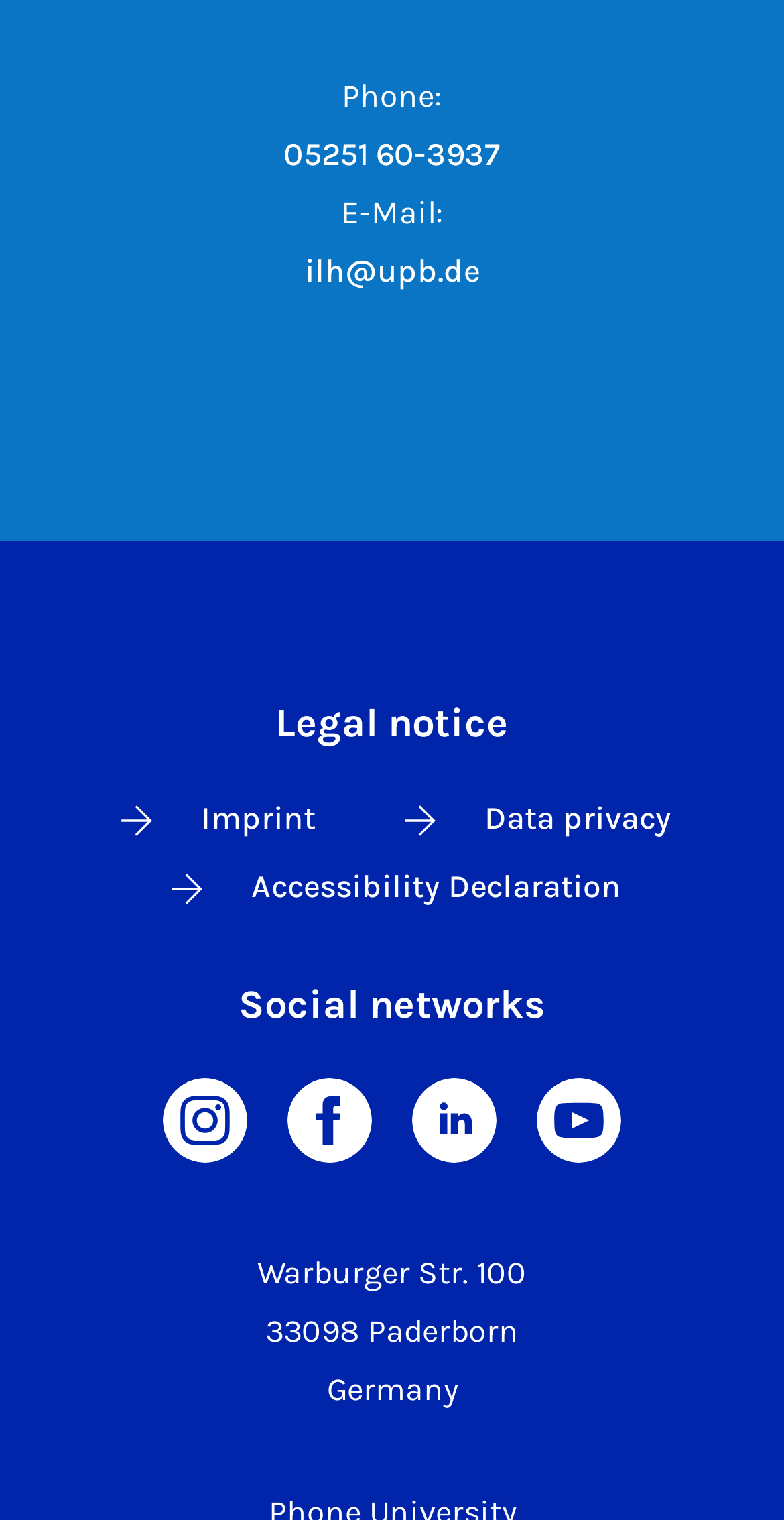Please identify the bounding box coordinates of the element on the webpage that should be clicked to follow this instruction: "View imprint". The bounding box coordinates should be given as four float numbers between 0 and 1, formatted as [left, top, right, bottom].

[0.144, 0.524, 0.403, 0.556]